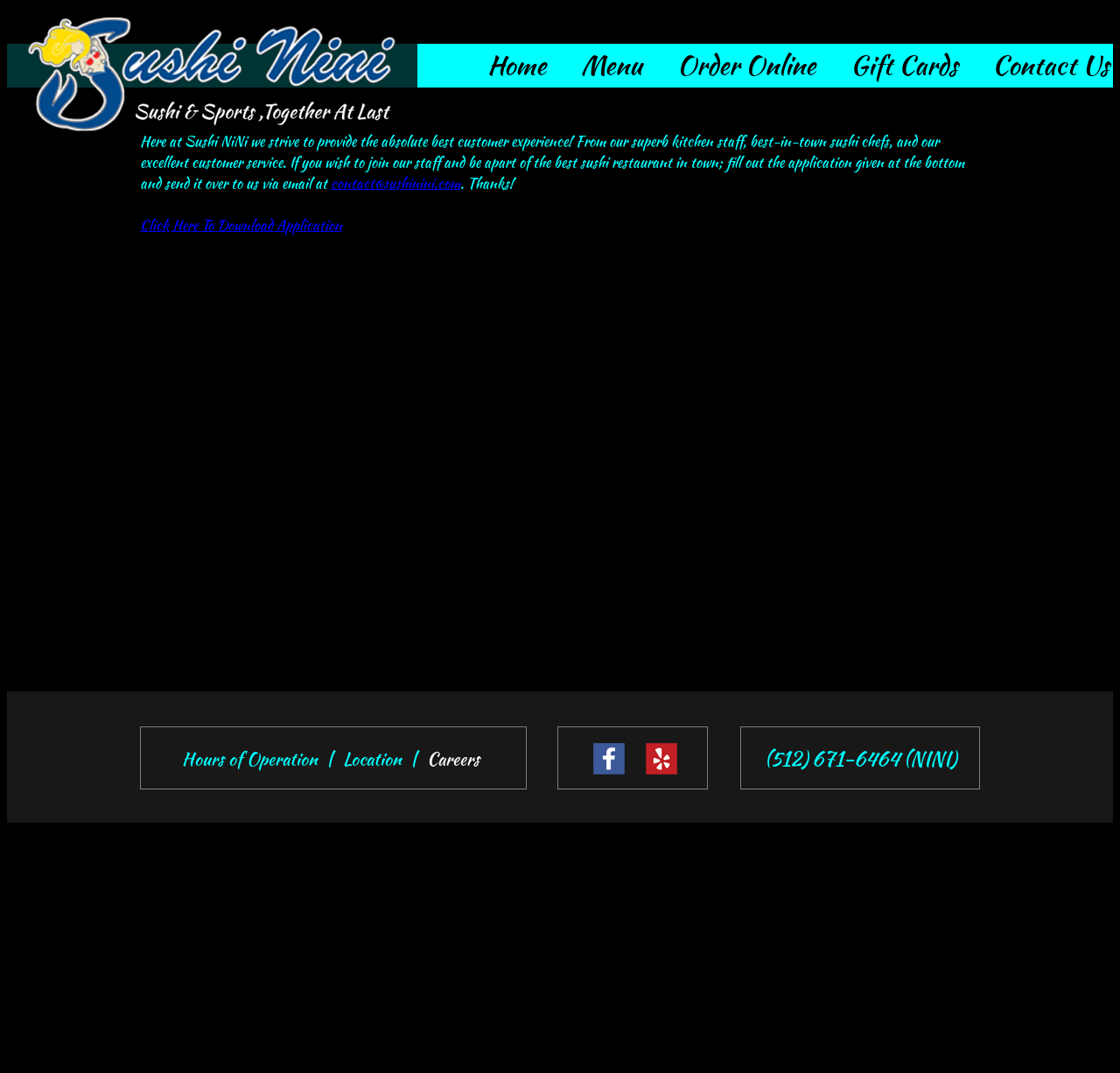Please identify the bounding box coordinates of the area that needs to be clicked to fulfill the following instruction: "View the Menu."

[0.519, 0.042, 0.573, 0.079]